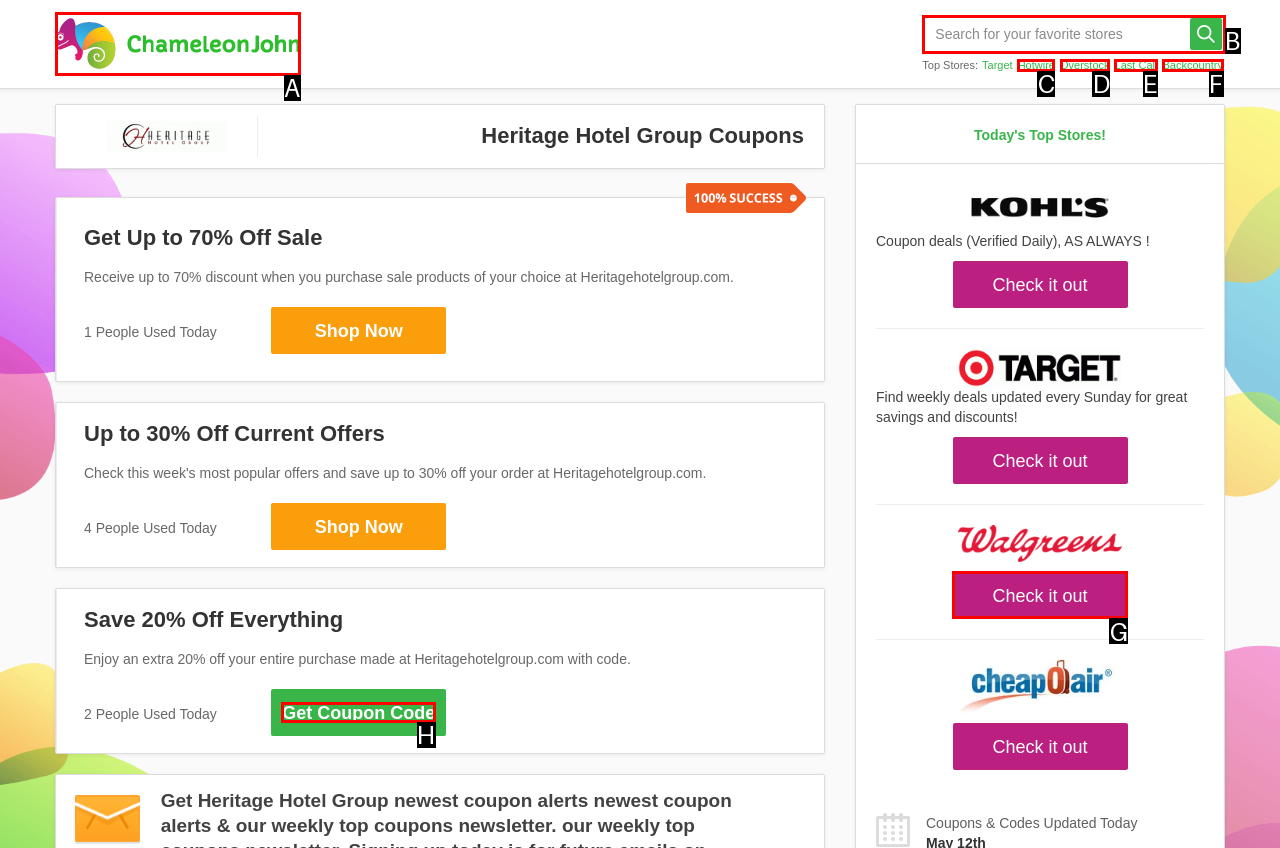Determine which HTML element to click for this task: Get Coupon Code Provide the letter of the selected choice.

H